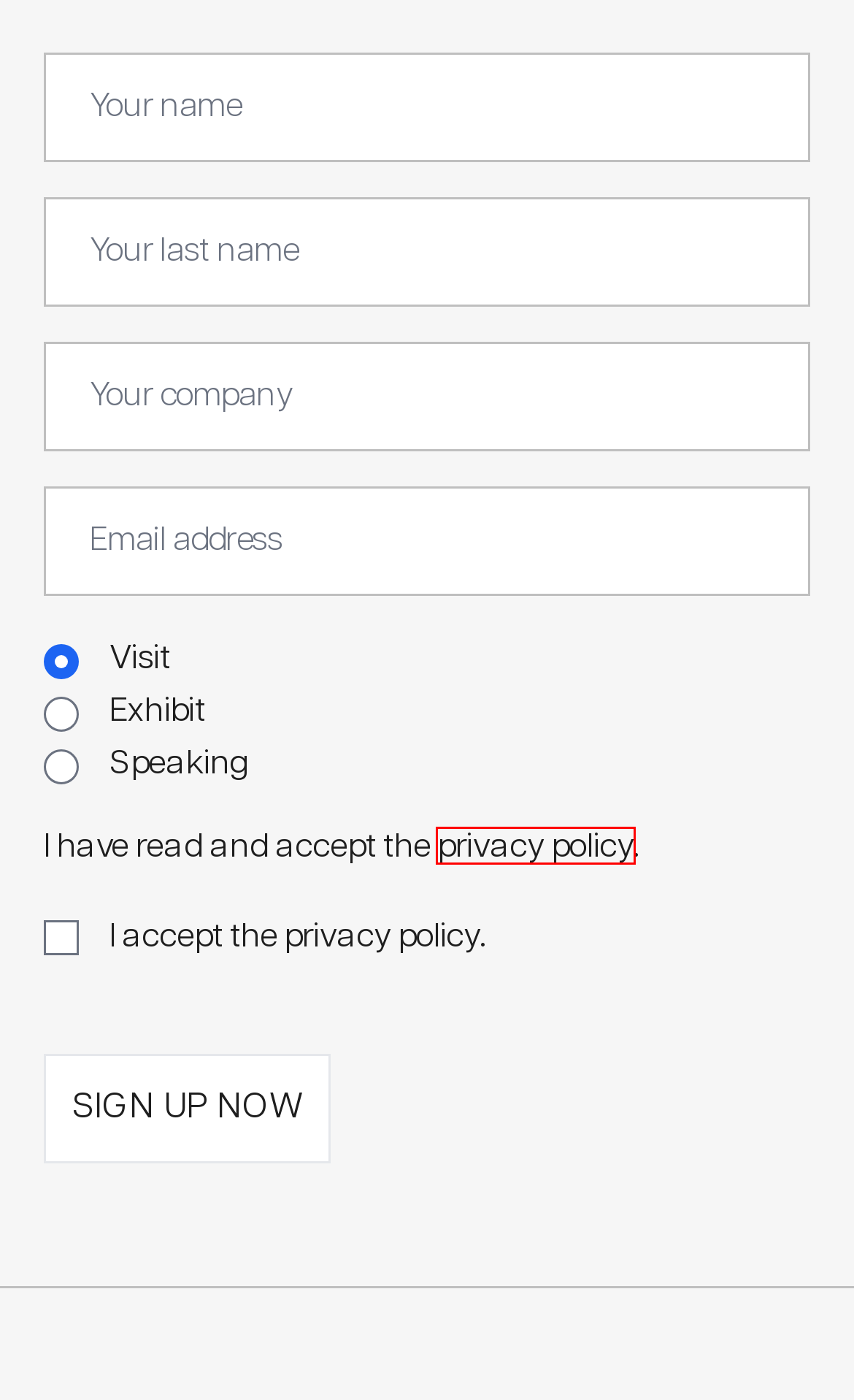Given a screenshot of a webpage with a red bounding box highlighting a UI element, choose the description that best corresponds to the new webpage after clicking the element within the red bounding box. Here are your options:
A. Blog - Digital Enterprise Show 2020. The most innovative news in tech
B. Tickets & Benefits - DES-SHOW
C. Privacy Policy - Digital Enterprise Show 2020. May 19-21, Madrid
D. Legal Advice - Digital Enterprise Show
E. Cookies Policy - Digital Enterprise Show 2020. May 19-21, Madrid
F. Contact Digital Enterprise Show 2023. June 13-15 in Málaga
G. Reasons to exhibit at Digital Enterprise Show 2024 in Málaga
H. Digital Business World Congress at #DES2024. June 11-13 in Málaga

C